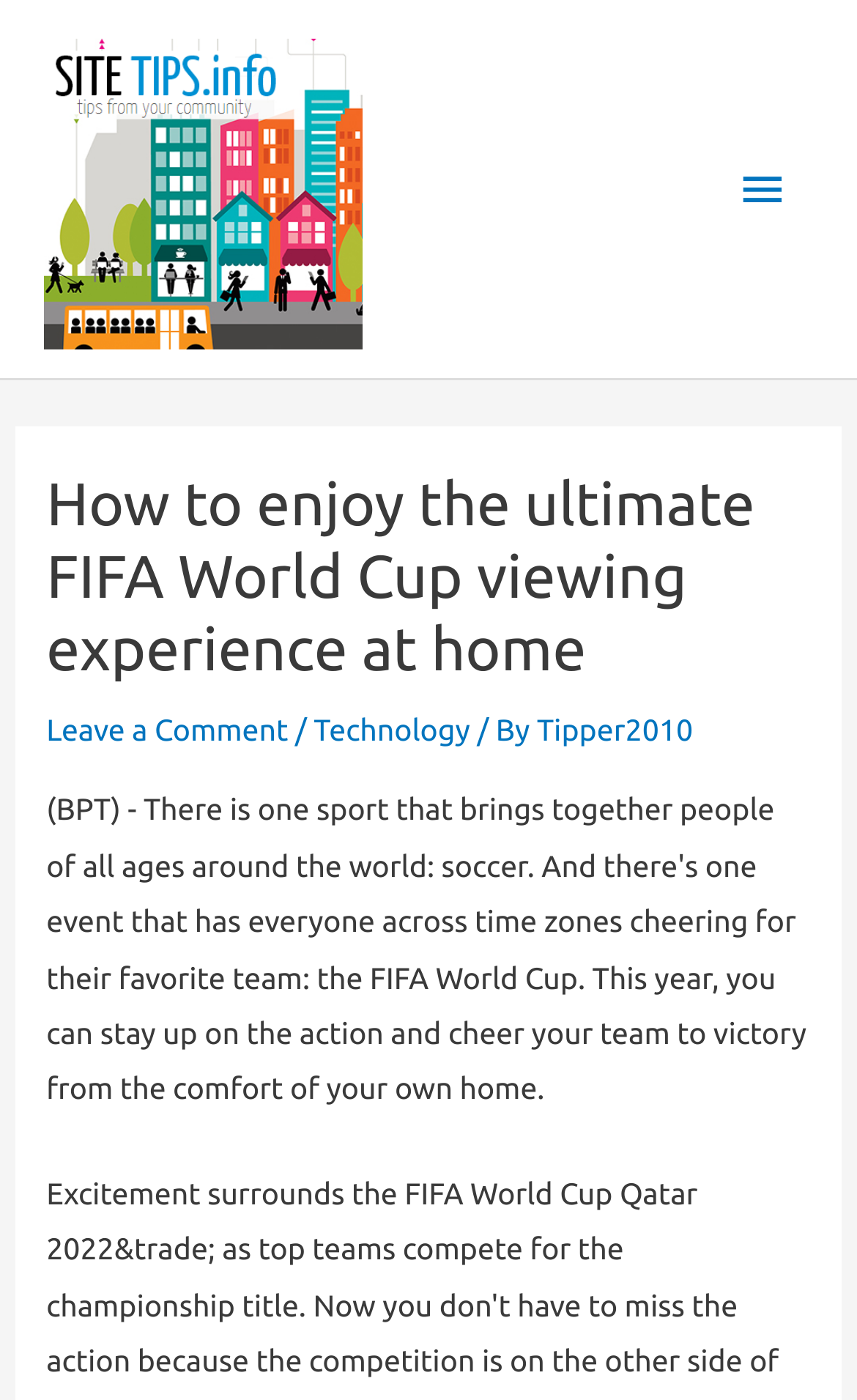Using the description: "Tipper2010", determine the UI element's bounding box coordinates. Ensure the coordinates are in the format of four float numbers between 0 and 1, i.e., [left, top, right, bottom].

[0.626, 0.508, 0.809, 0.534]